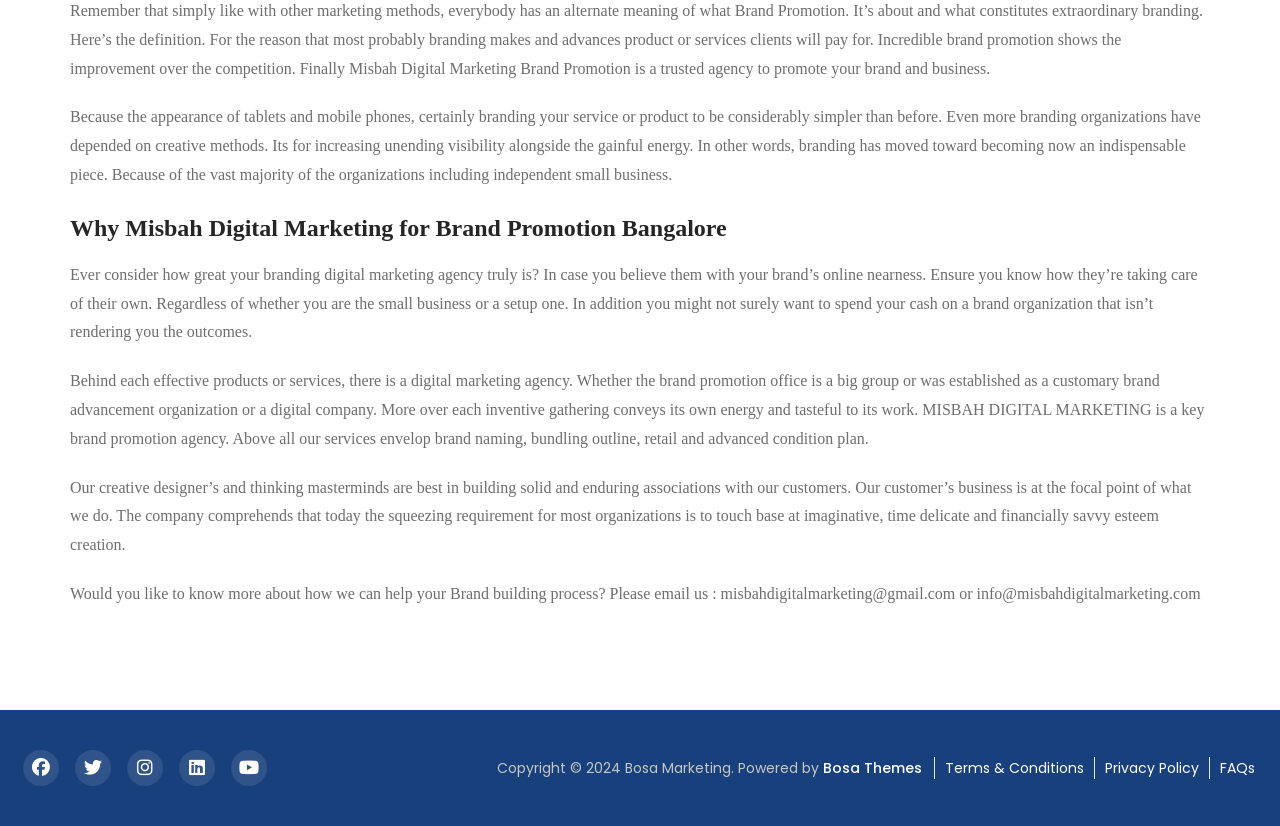Determine the bounding box coordinates in the format (top-left x, top-left y, bottom-right x, bottom-right y). Ensure all values are floating point numbers between 0 and 1. Identify the bounding box of the UI element described by: FAQs

[0.953, 0.918, 0.98, 0.942]